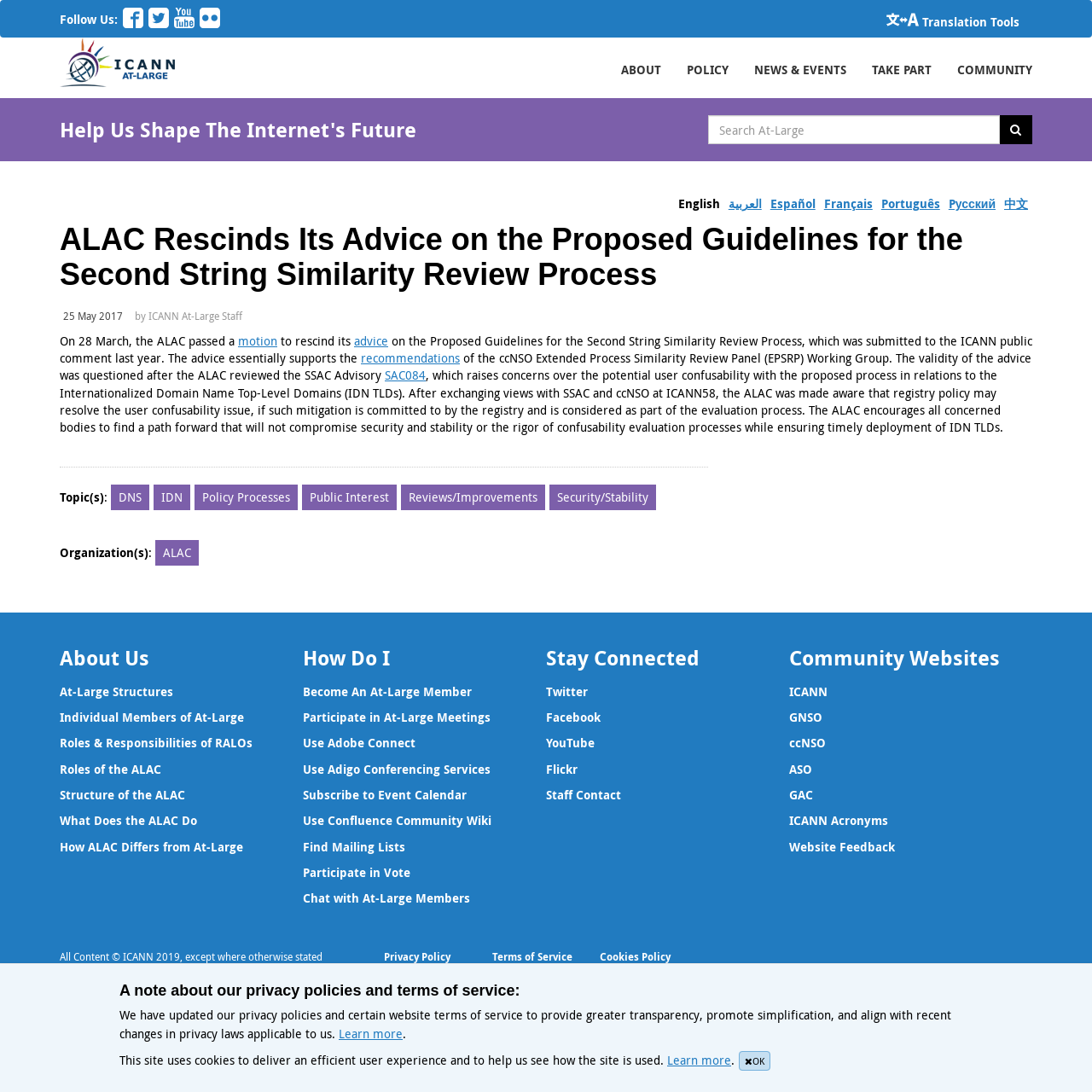Please determine the bounding box coordinates of the element's region to click for the following instruction: "Go to ABOUT page".

[0.557, 0.045, 0.617, 0.084]